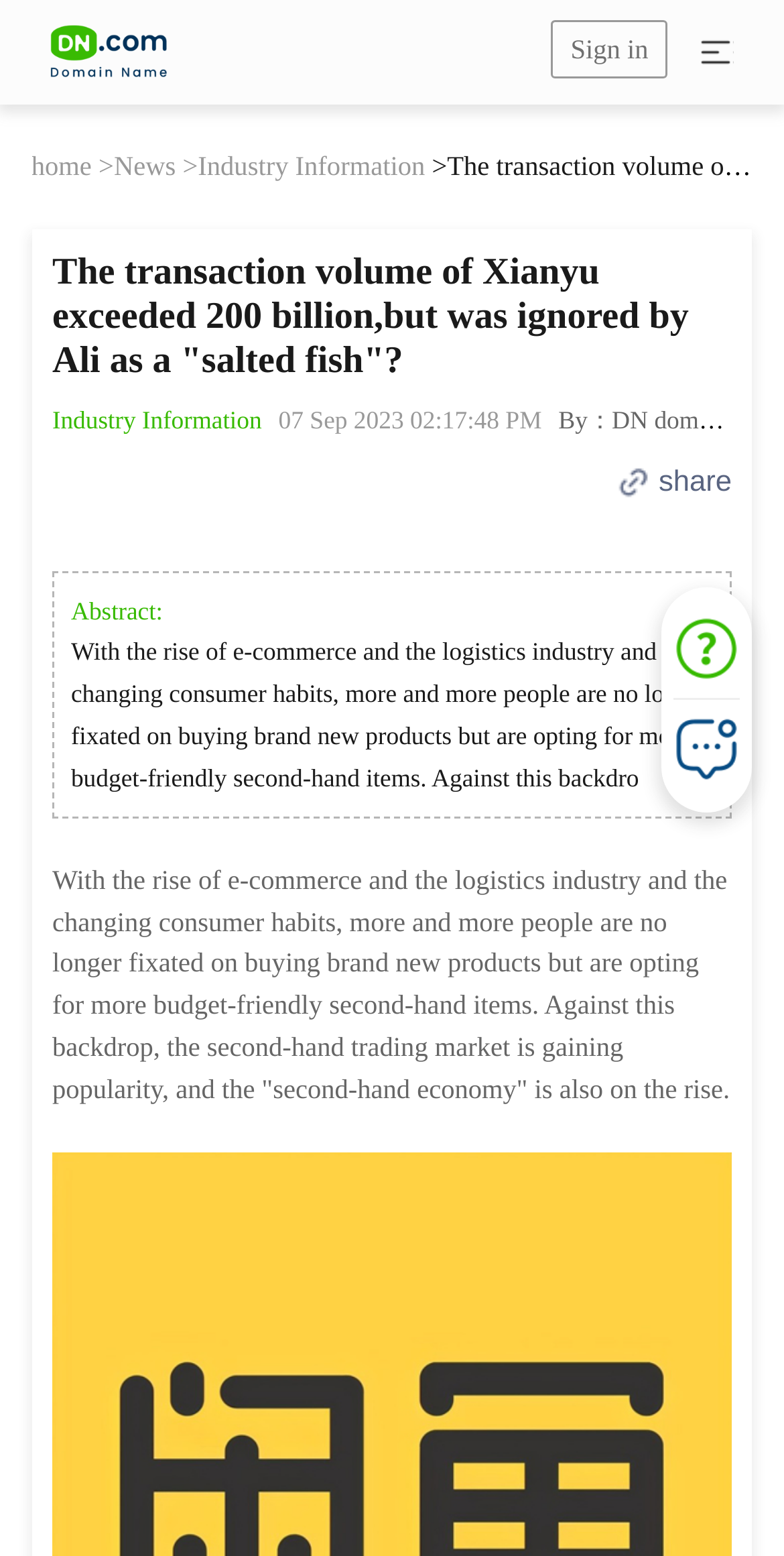Your task is to extract the text of the main heading from the webpage.

The transaction volume of Xianyu exceeded 200 billion,but was ignored by Ali as a "salted fish"?